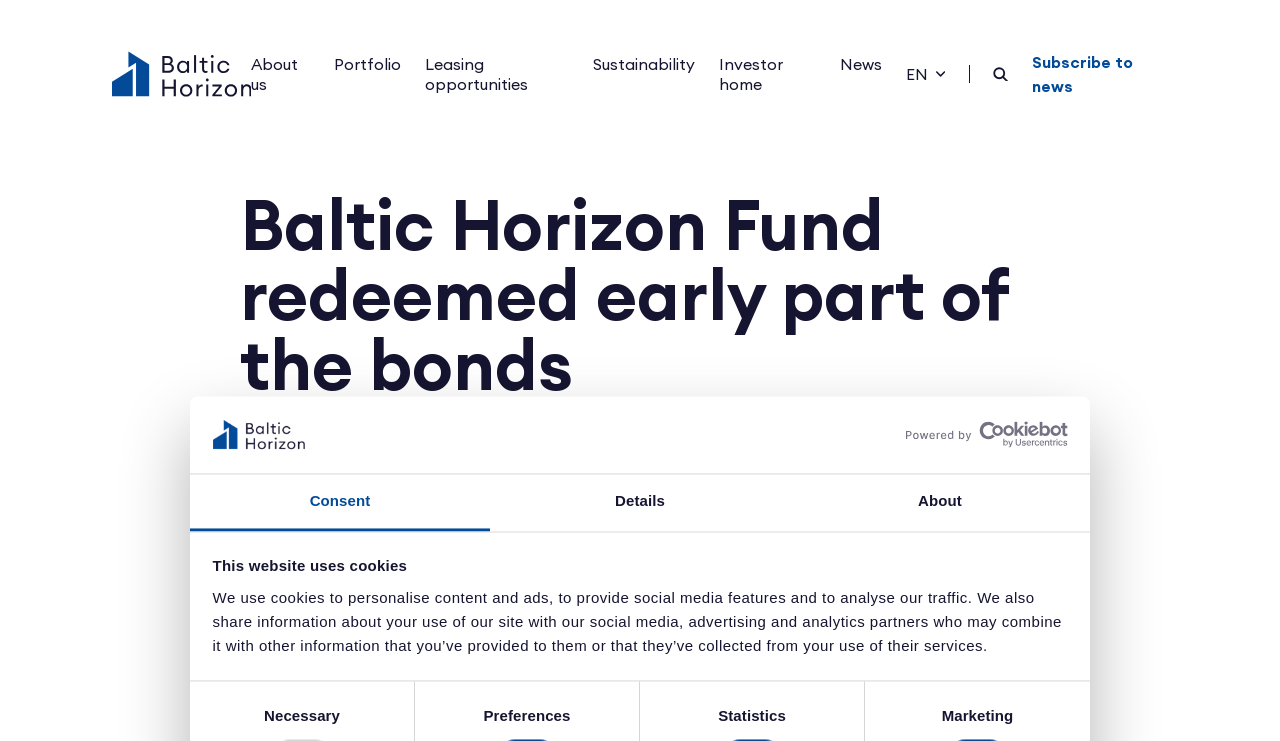Give a one-word or phrase response to the following question: What is the navigation menu located at?

Top right